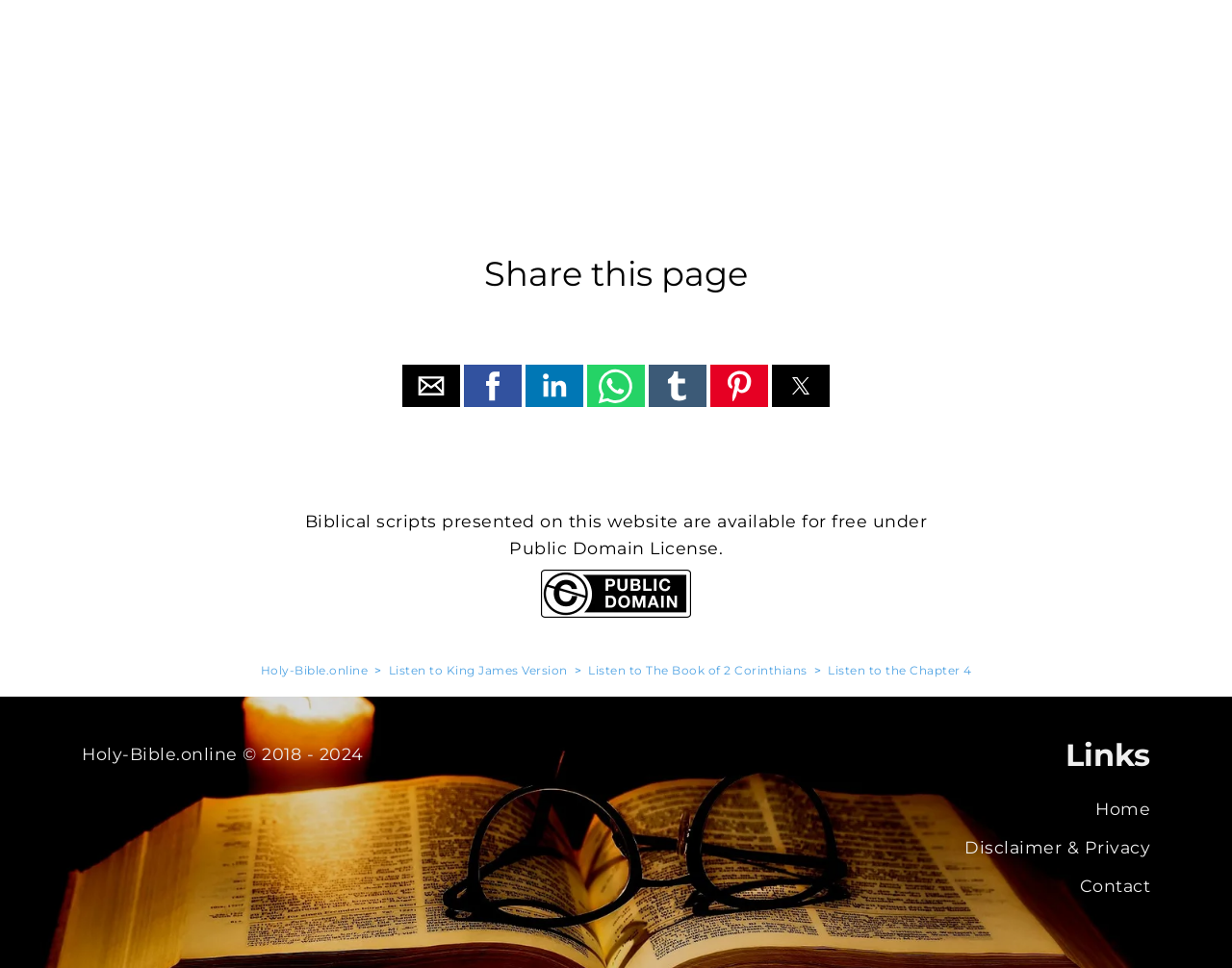What is the copyright year range of the website? Refer to the image and provide a one-word or short phrase answer.

2018 - 2024